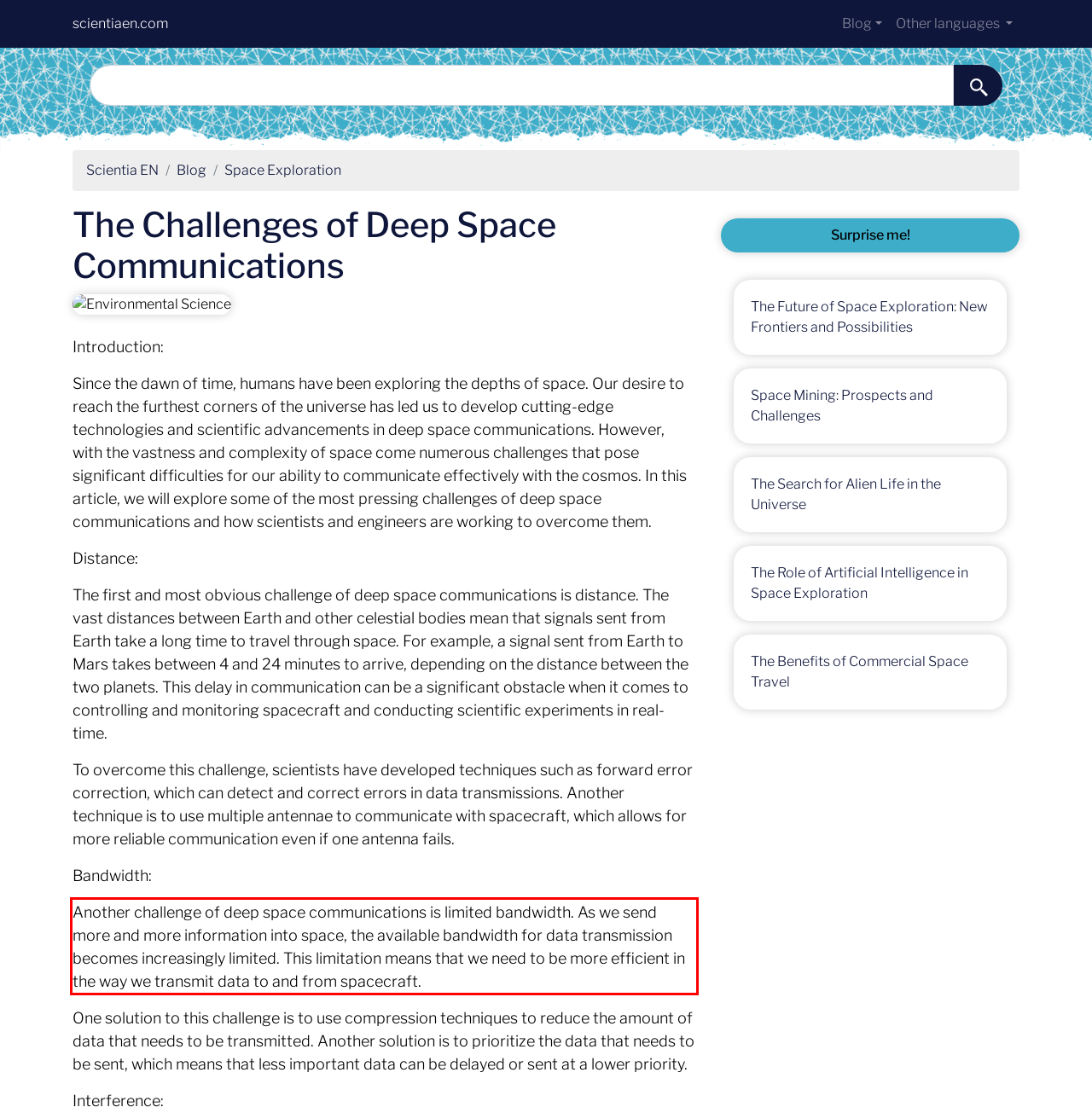Review the webpage screenshot provided, and perform OCR to extract the text from the red bounding box.

Another challenge of deep space communications is limited bandwidth. As we send more and more information into space, the available bandwidth for data transmission becomes increasingly limited. This limitation means that we need to be more efficient in the way we transmit data to and from spacecraft.